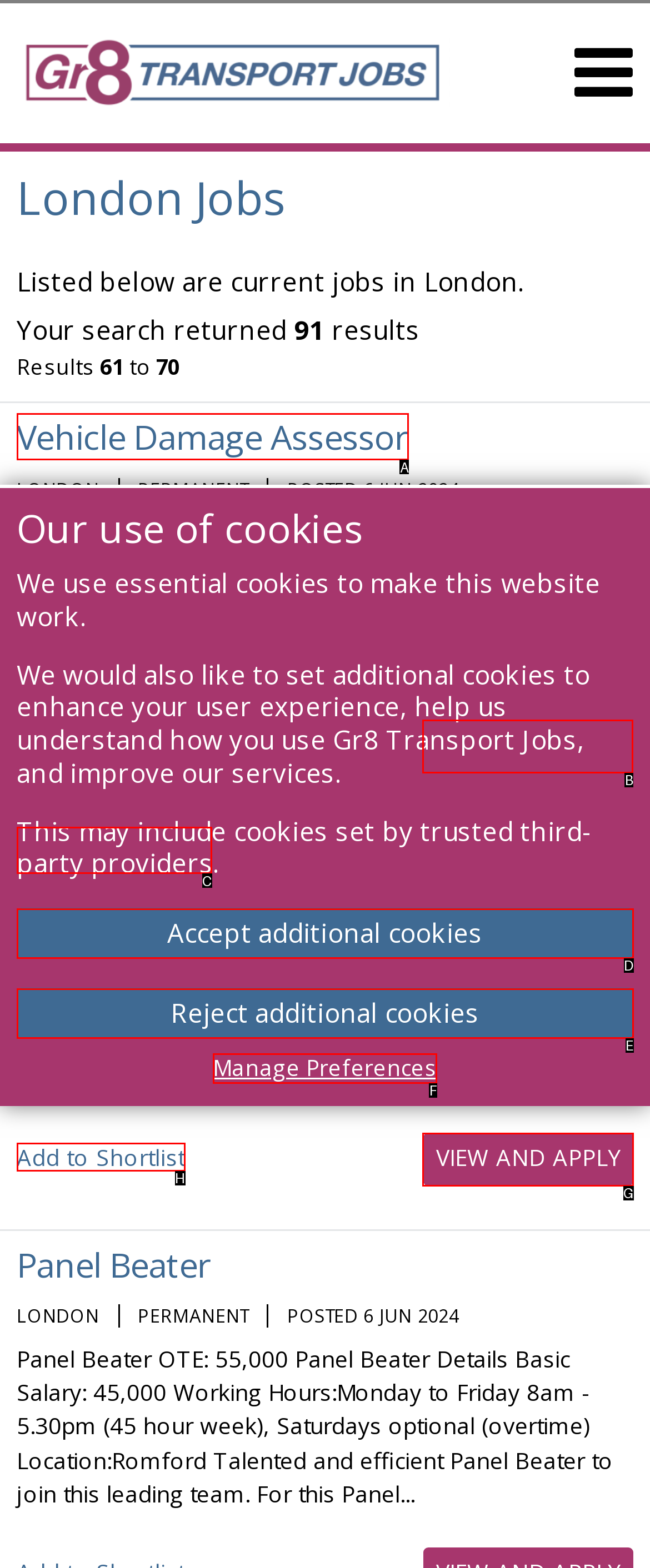Select the appropriate HTML element that needs to be clicked to execute the following task: View and apply for Panel Beater job. Respond with the letter of the option.

B